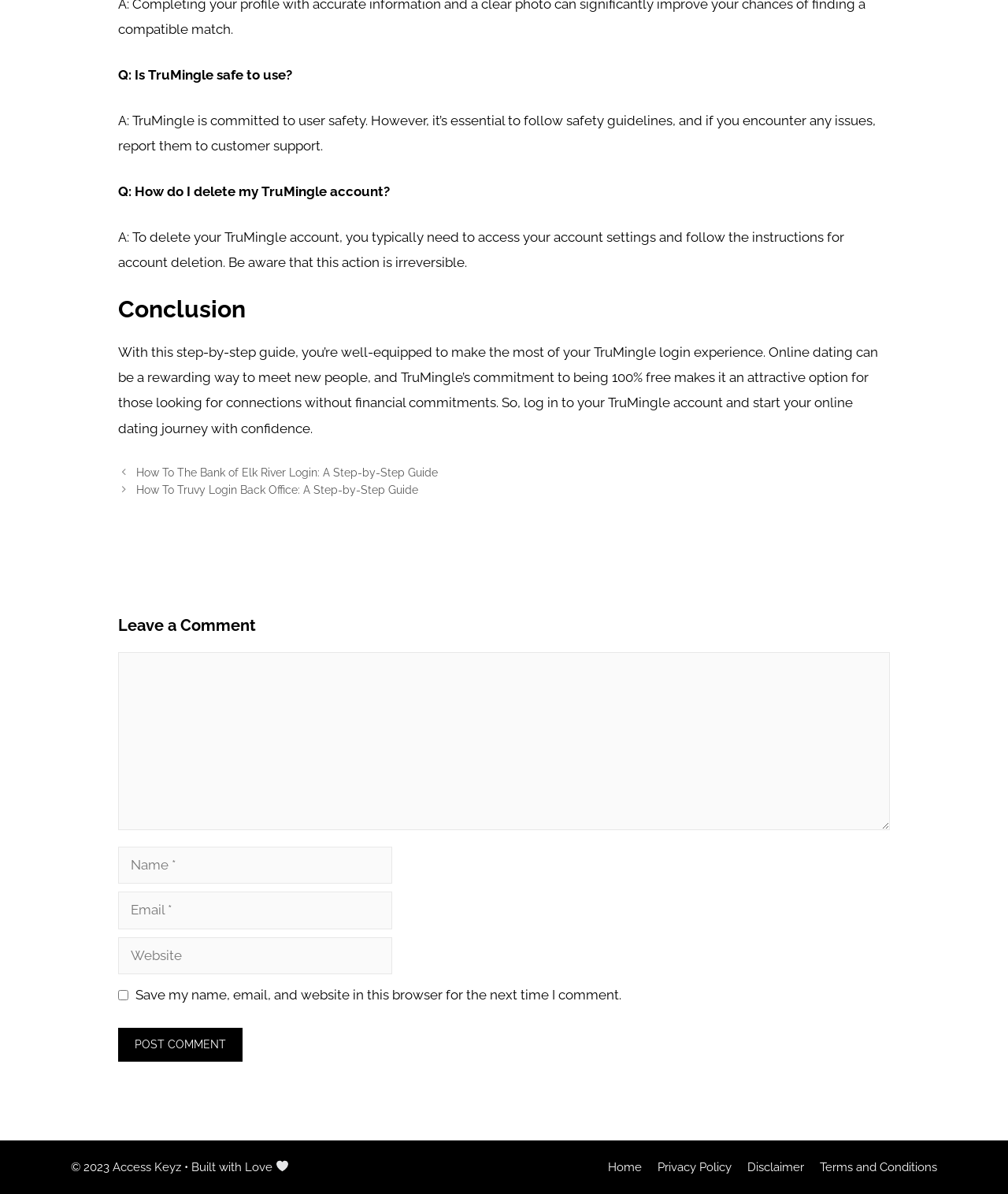Can you provide the bounding box coordinates for the element that should be clicked to implement the instruction: "Click the 'Posts' link"?

[0.117, 0.388, 0.883, 0.417]